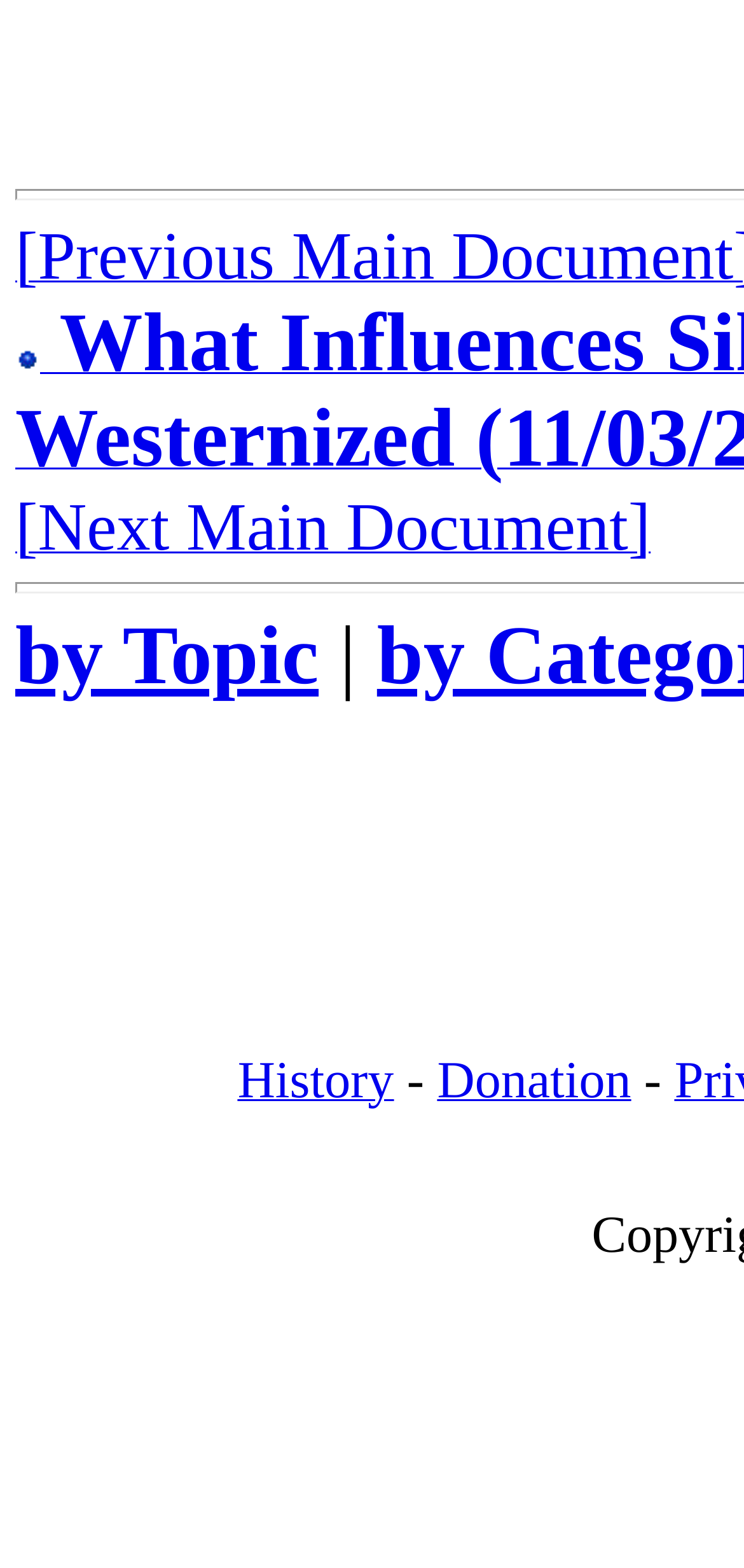How many links are there in the bottom section?
From the image, respond using a single word or phrase.

3